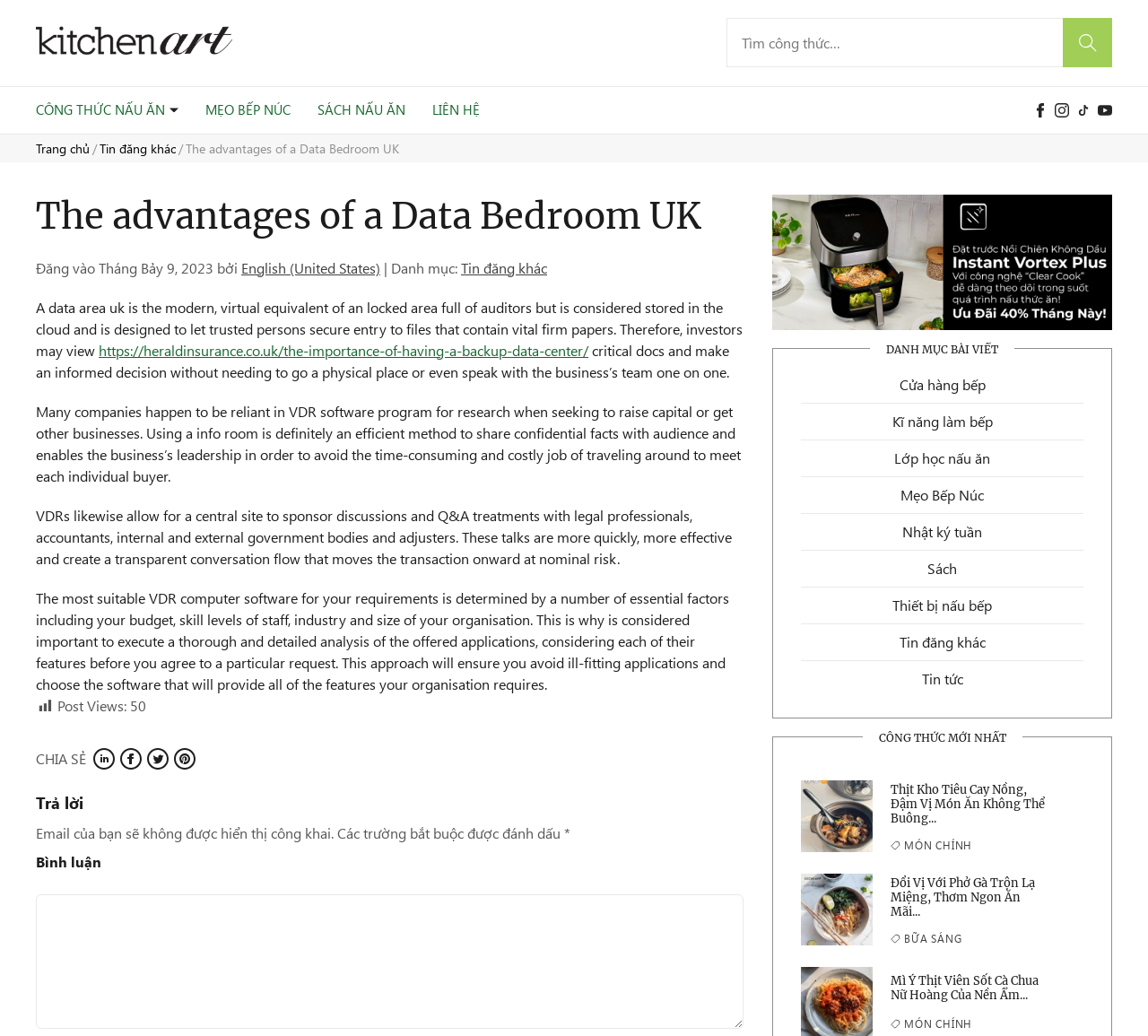Please provide a brief answer to the following inquiry using a single word or phrase:
What is the main topic of this webpage?

Data Room UK